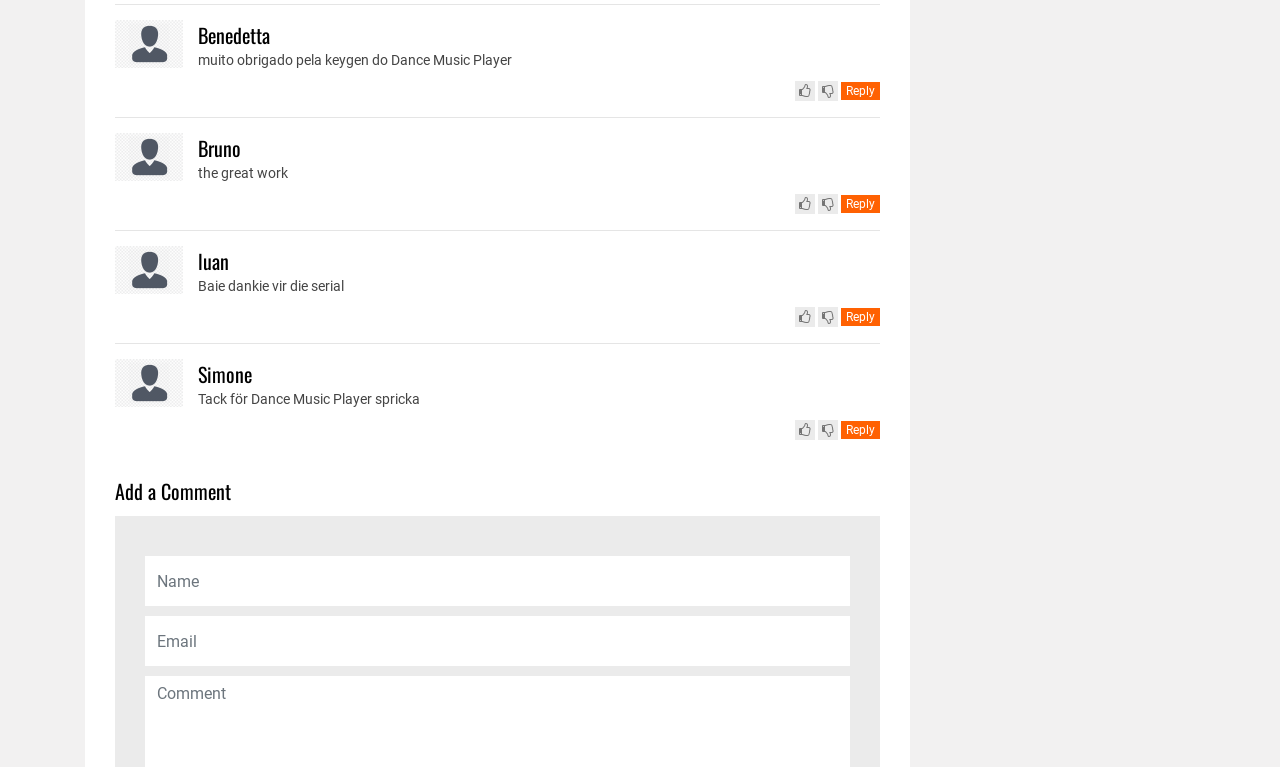Please provide a one-word or short phrase answer to the question:
What language is the first comment in?

Portuguese